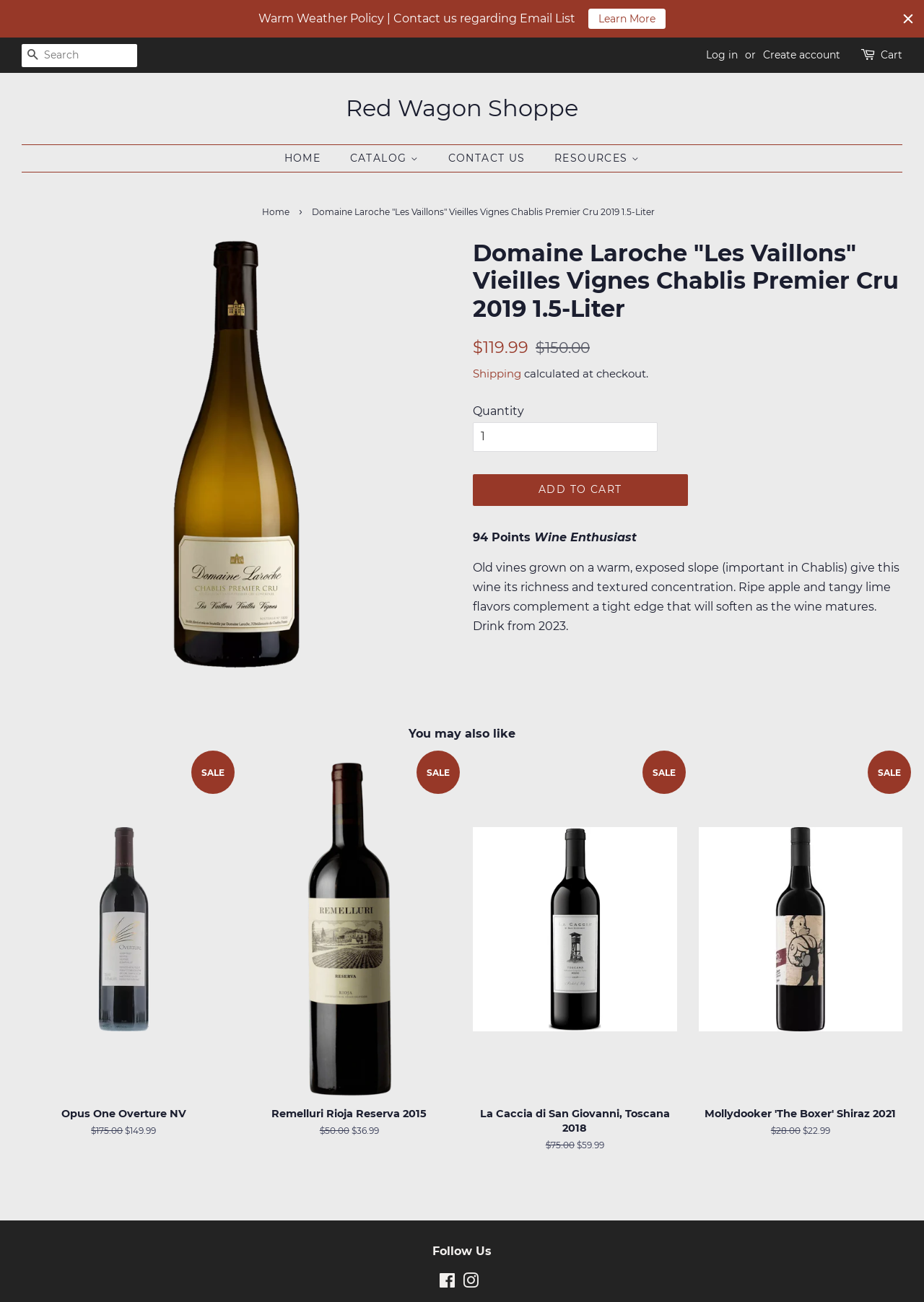Please identify the bounding box coordinates of where to click in order to follow the instruction: "Log in to your account".

[0.764, 0.037, 0.798, 0.047]